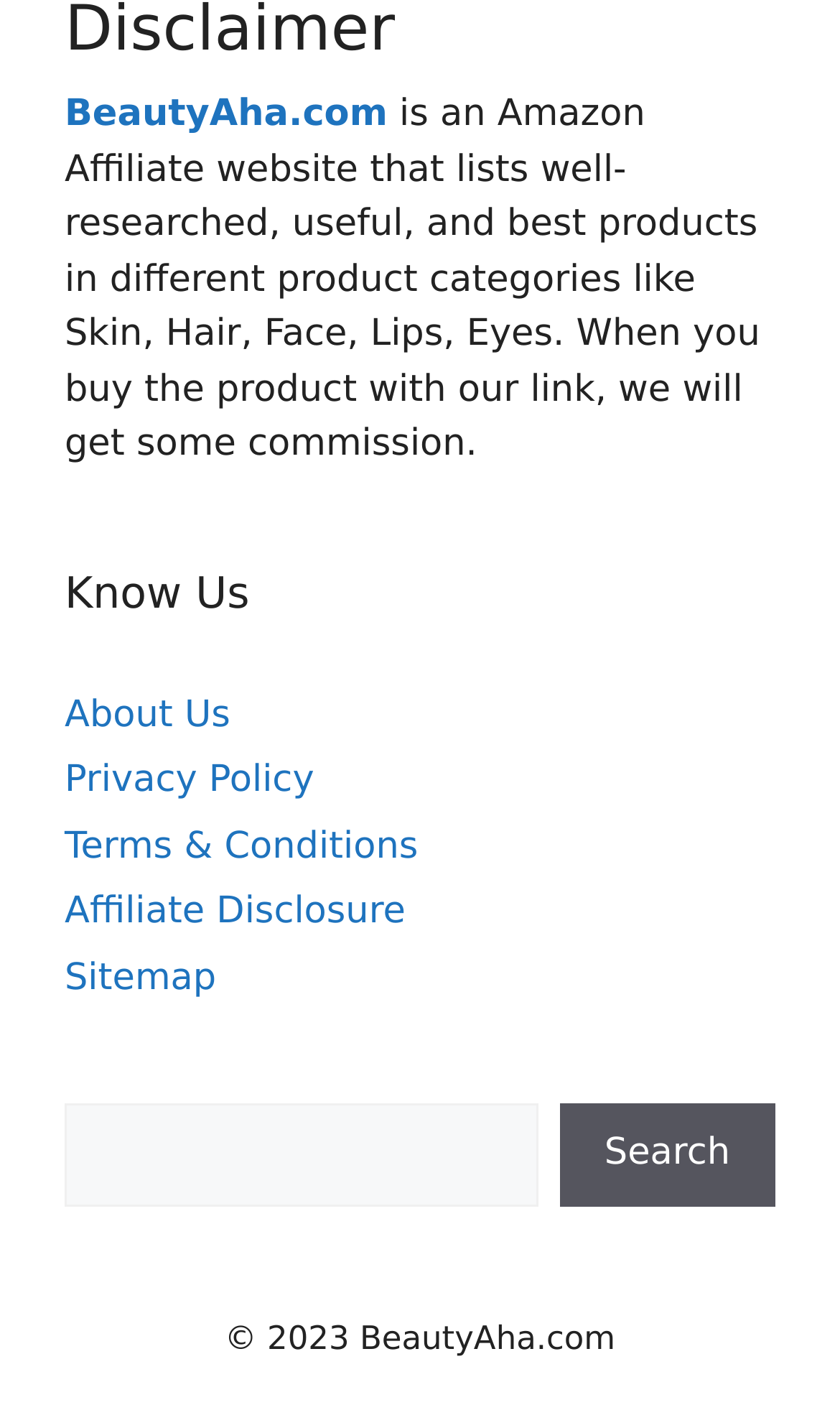For the element described, predict the bounding box coordinates as (top-left x, top-left y, bottom-right x, bottom-right y). All values should be between 0 and 1. Element description: Search

[0.666, 0.786, 0.923, 0.858]